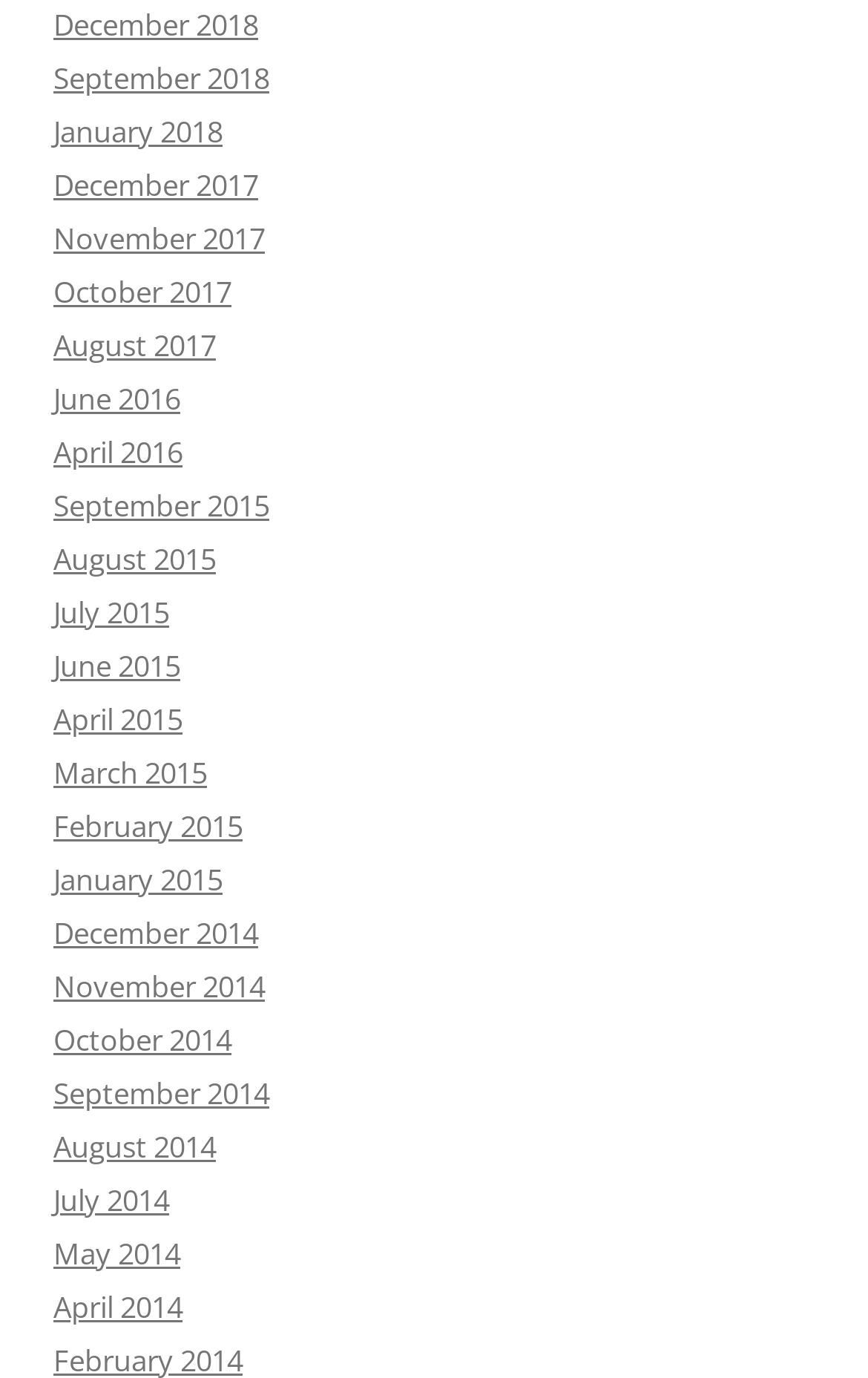Respond to the question below with a single word or phrase:
How many links are available on this webpage?

217